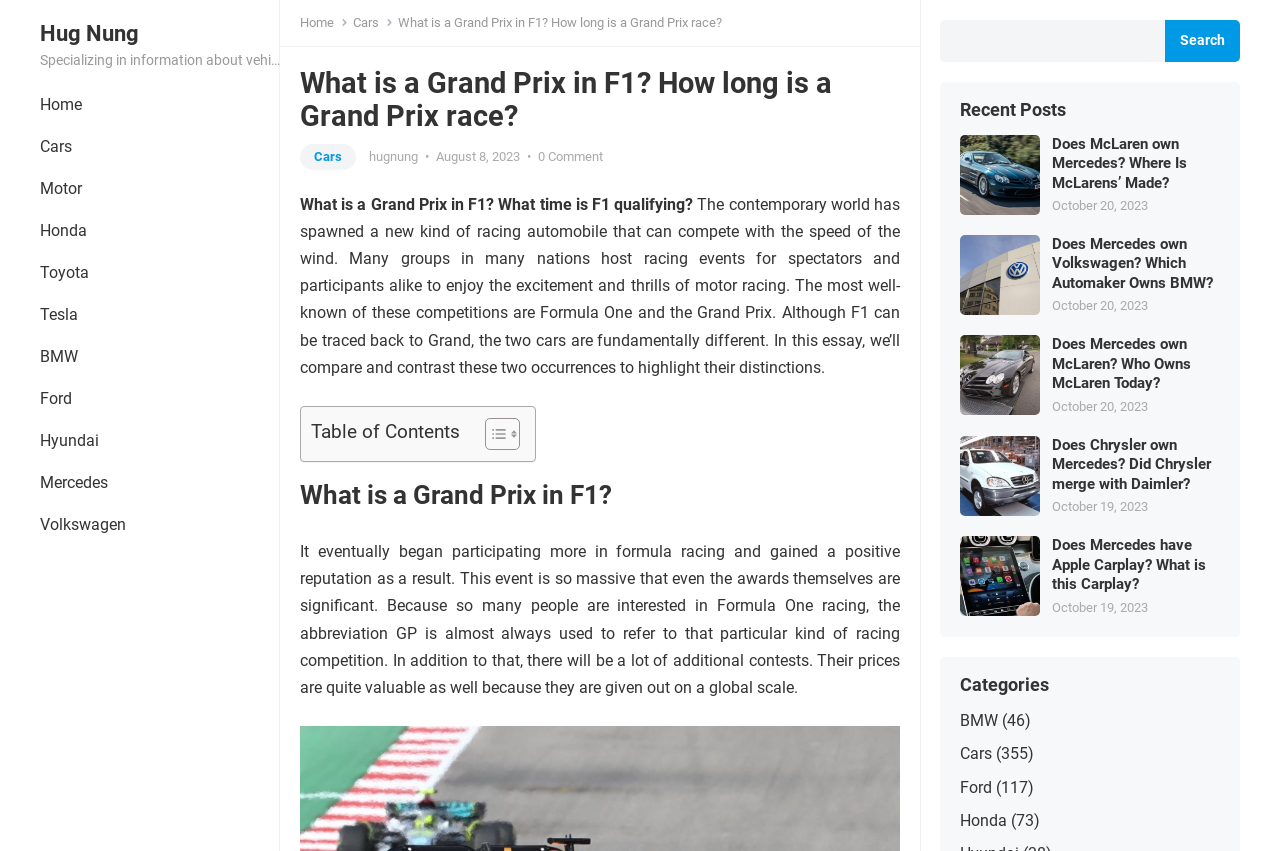With reference to the screenshot, provide a detailed response to the question below:
What is the main topic of this webpage?

Based on the webpage content, the main topic is about Grand Prix in F1, which is evident from the heading 'What is a Grand Prix in F1? How long is a Grand Prix race?' and the subsequent paragraphs discussing the concept of Grand Prix in Formula One racing.